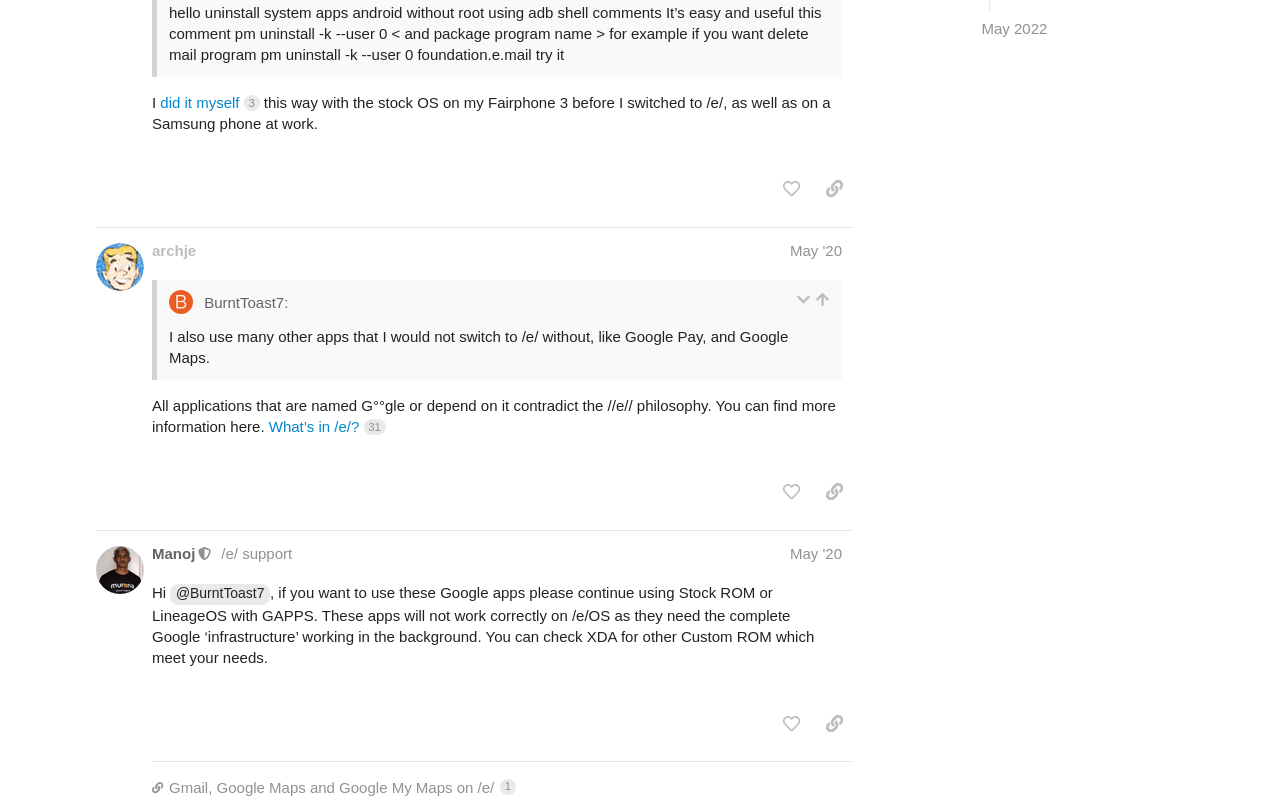How many replies does the first topic have?
Look at the image and respond with a single word or a short phrase.

13